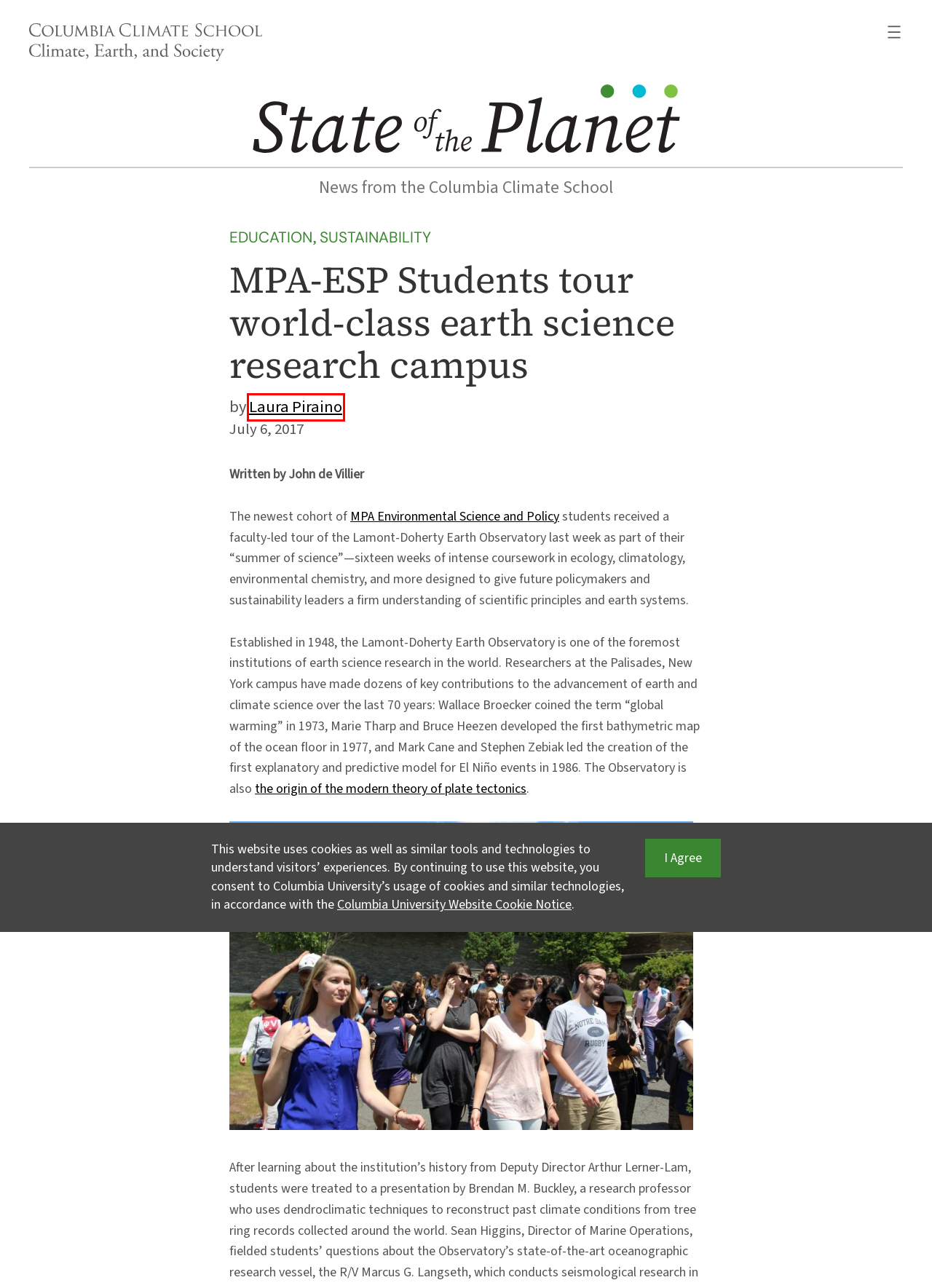Examine the screenshot of a webpage with a red bounding box around a UI element. Select the most accurate webpage description that corresponds to the new page after clicking the highlighted element. Here are the choices:
A. Education – State of the Planet
B. environmental science – State of the Planet
C. State of the Planet – News from the Columbia Climate School
D. Congratulations to the 2024 Graduates of the Columbia Climate School – State of the Planet
E. A Glimpse at the Columbia Climate School in the Green Mountains Program – State of the Planet
F. Sustainability – State of the Planet
G. MPA in Environmental Science and Policy | New York City | Columbia University
H. Laura Piraino – State of the Planet

H